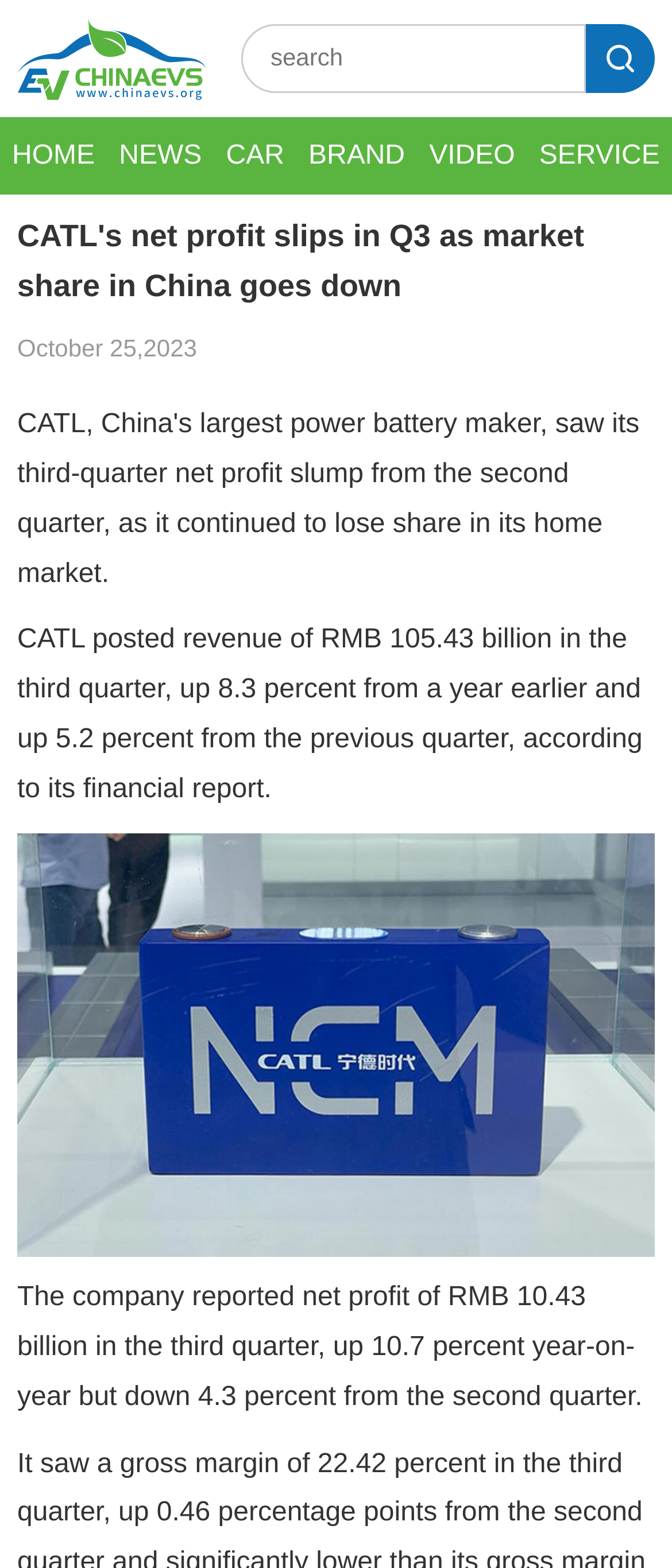Specify the bounding box coordinates of the area to click in order to follow the given instruction: "Click the button."

[0.872, 0.015, 0.974, 0.059]